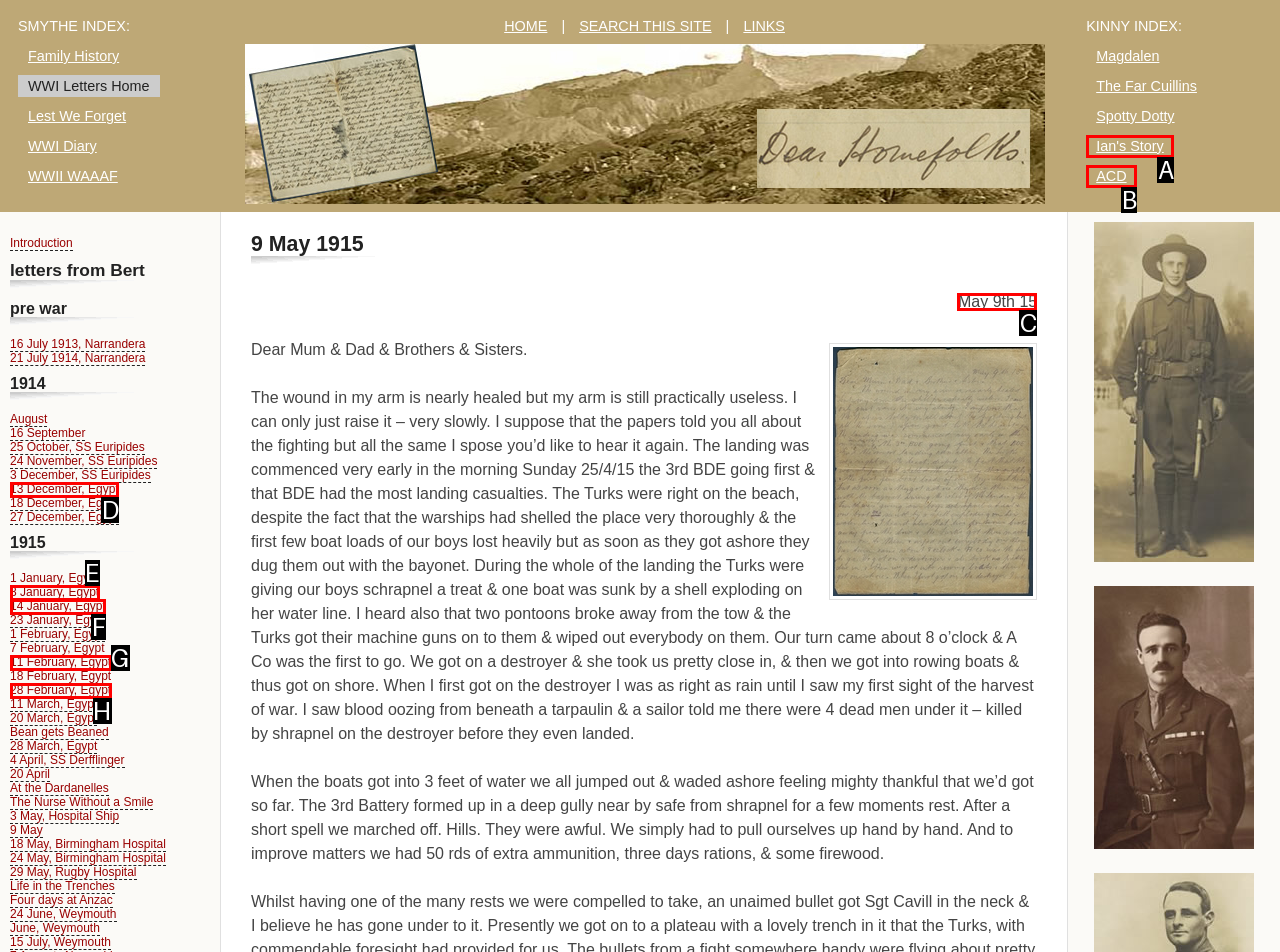Identify the letter of the option that should be selected to accomplish the following task: Click on the 'May 9th 15' link. Provide the letter directly.

C